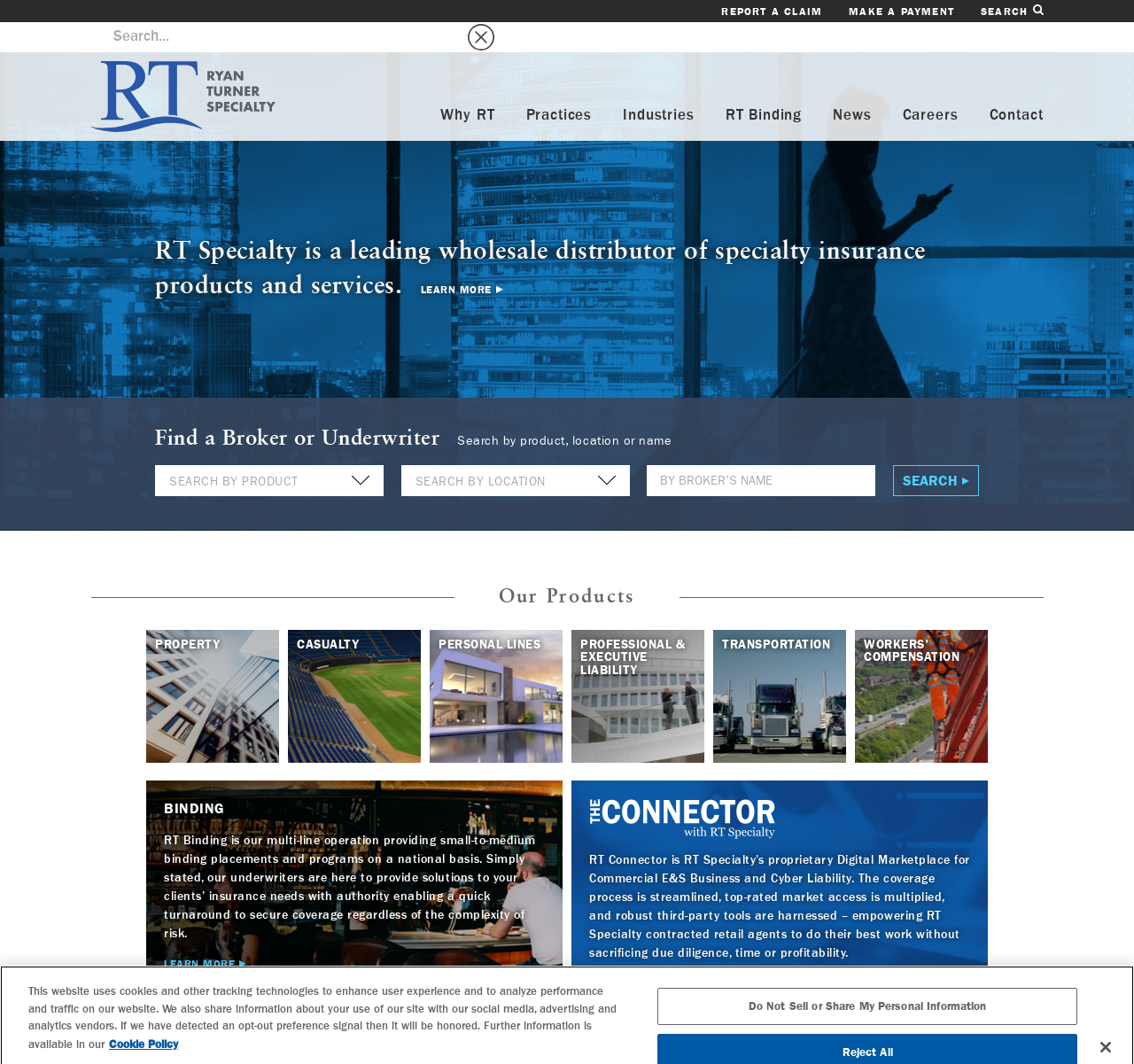What is RT Binding?
Answer with a single word or phrase, using the screenshot for reference.

Multi-line operation